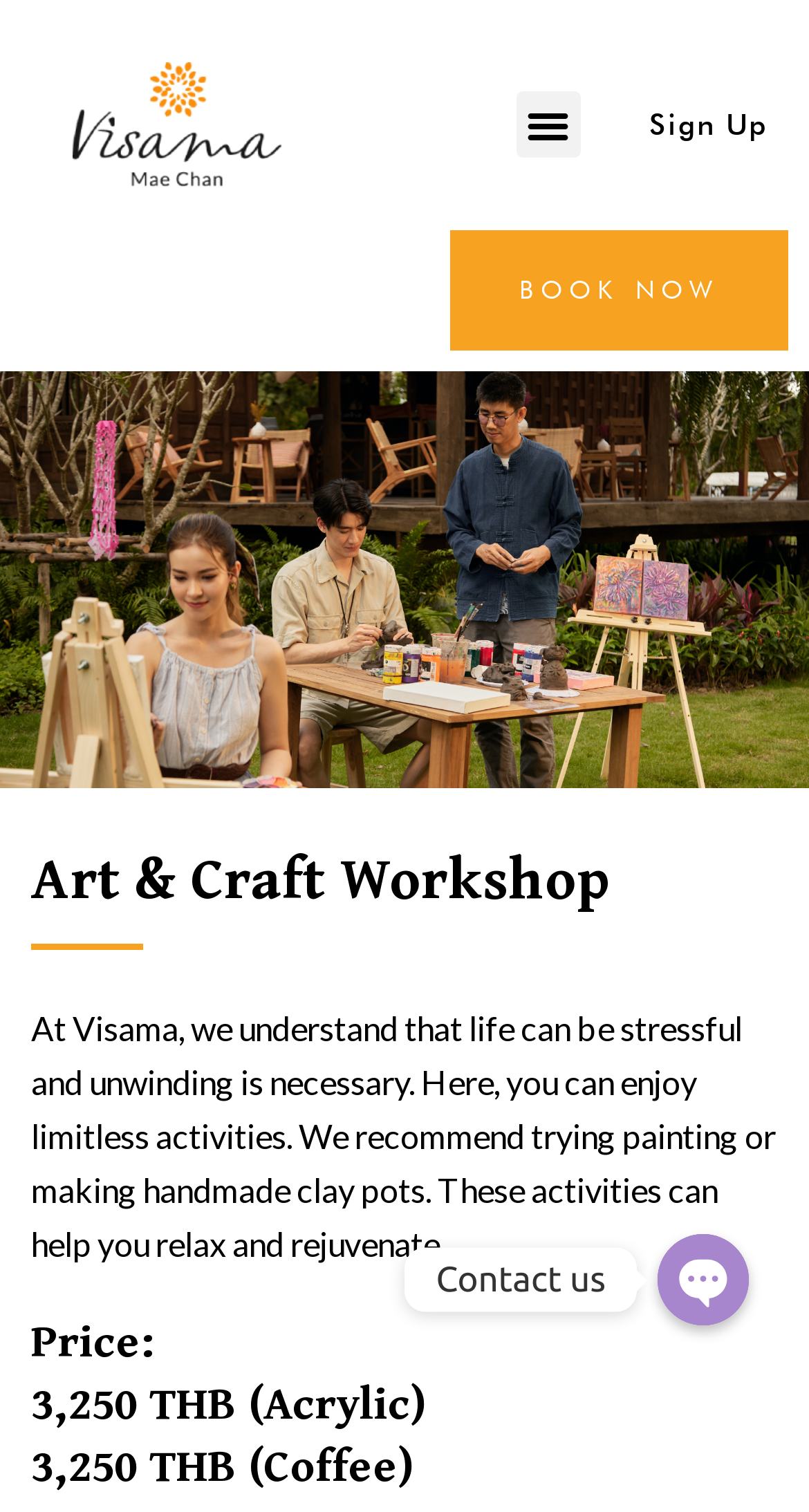What is the theme of the workshop?
Based on the screenshot, answer the question with a single word or phrase.

Art and Craft